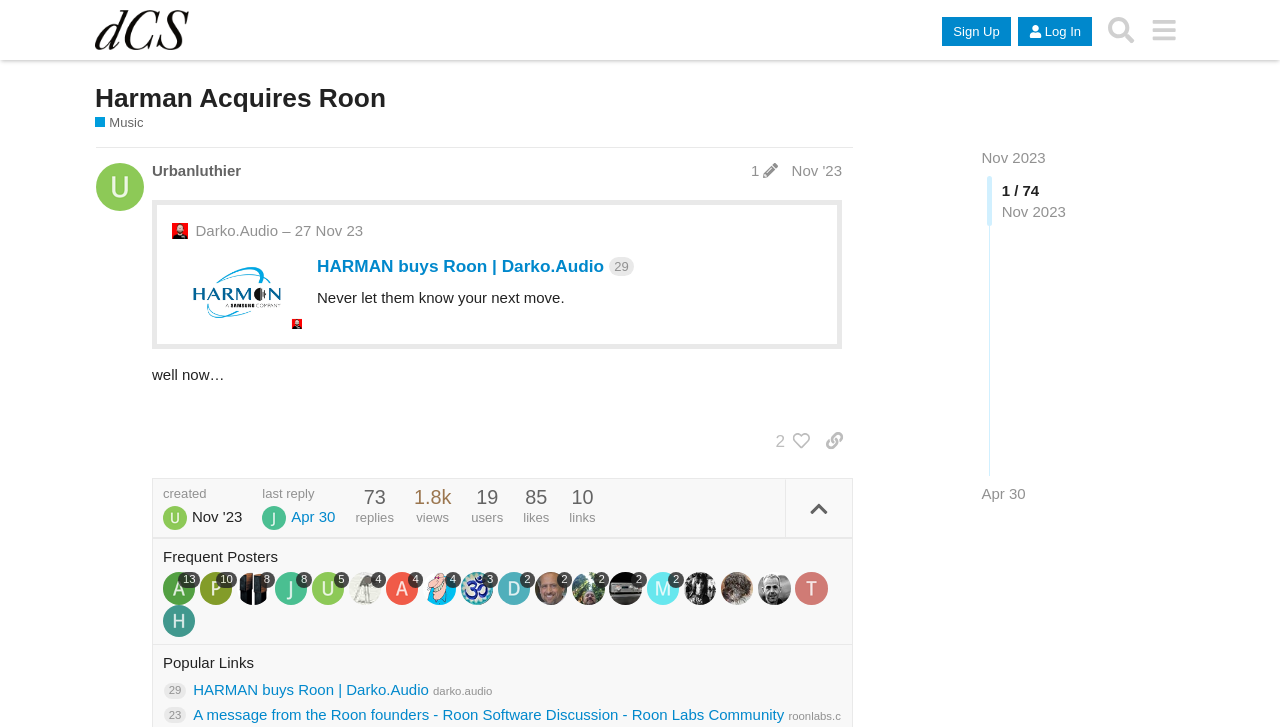Pinpoint the bounding box coordinates of the clickable area needed to execute the instruction: "Click on the 'Sign Up' button". The coordinates should be specified as four float numbers between 0 and 1, i.e., [left, top, right, bottom].

[0.736, 0.023, 0.79, 0.063]